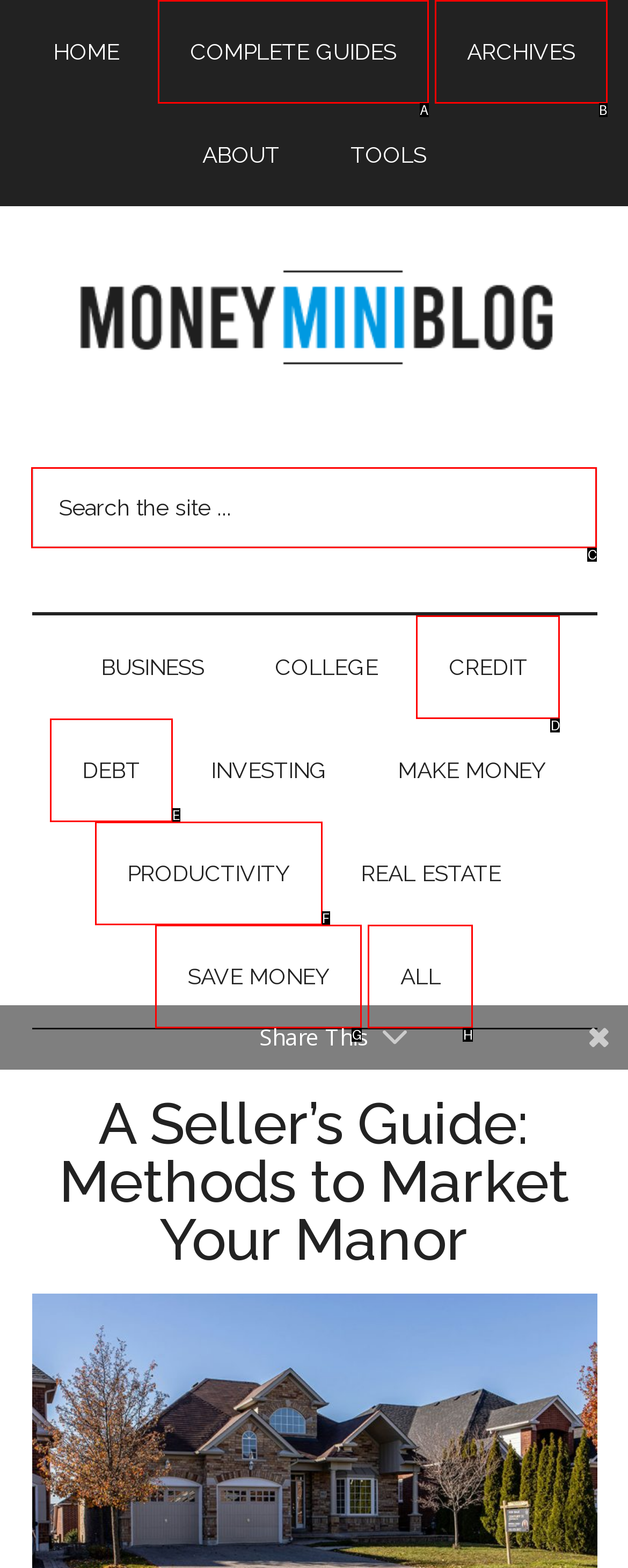From the available choices, determine which HTML element fits this description: Save Money Respond with the correct letter.

G